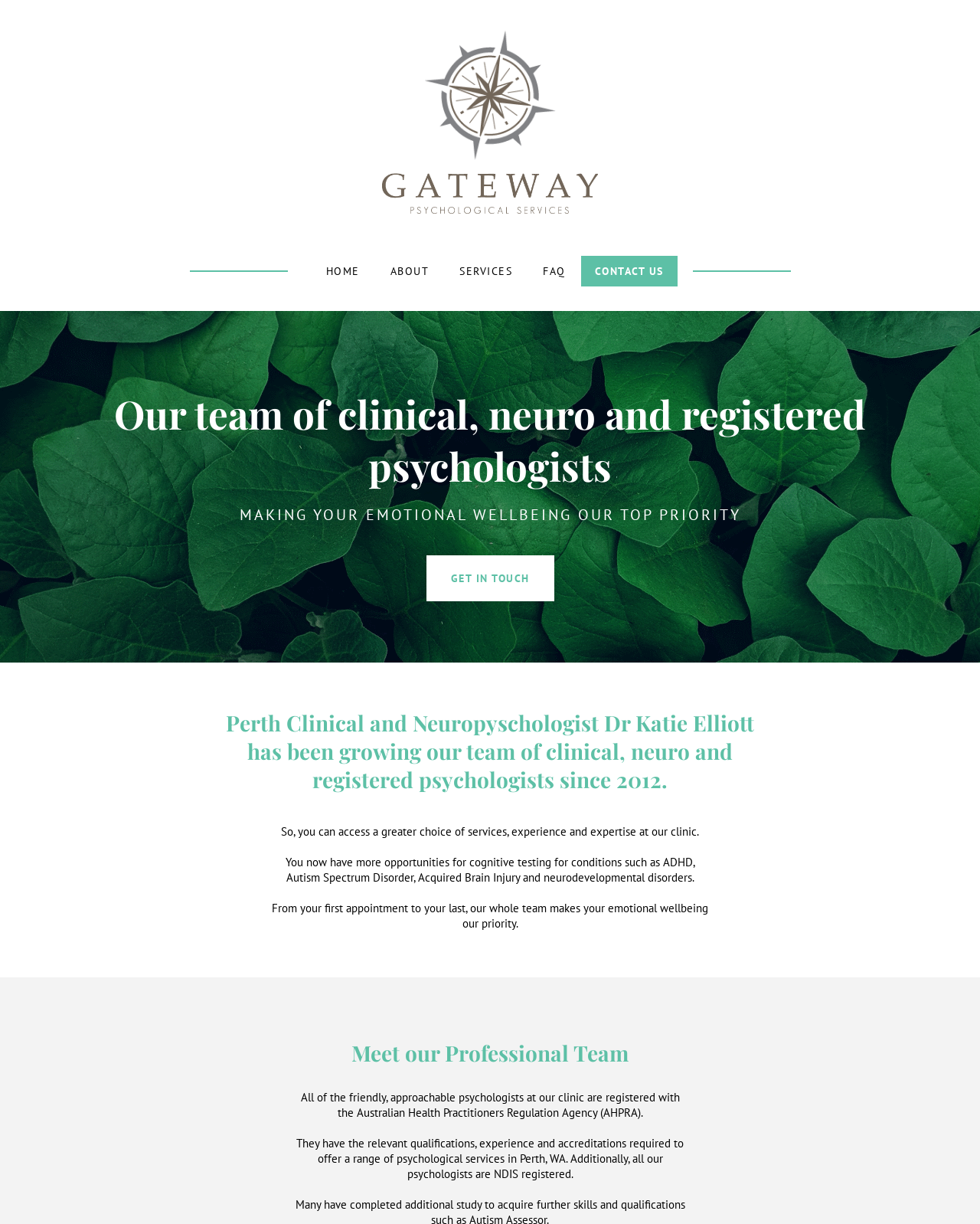What is the team composed of?
Using the visual information from the image, give a one-word or short-phrase answer.

Clinical, neuro and registered psychologists